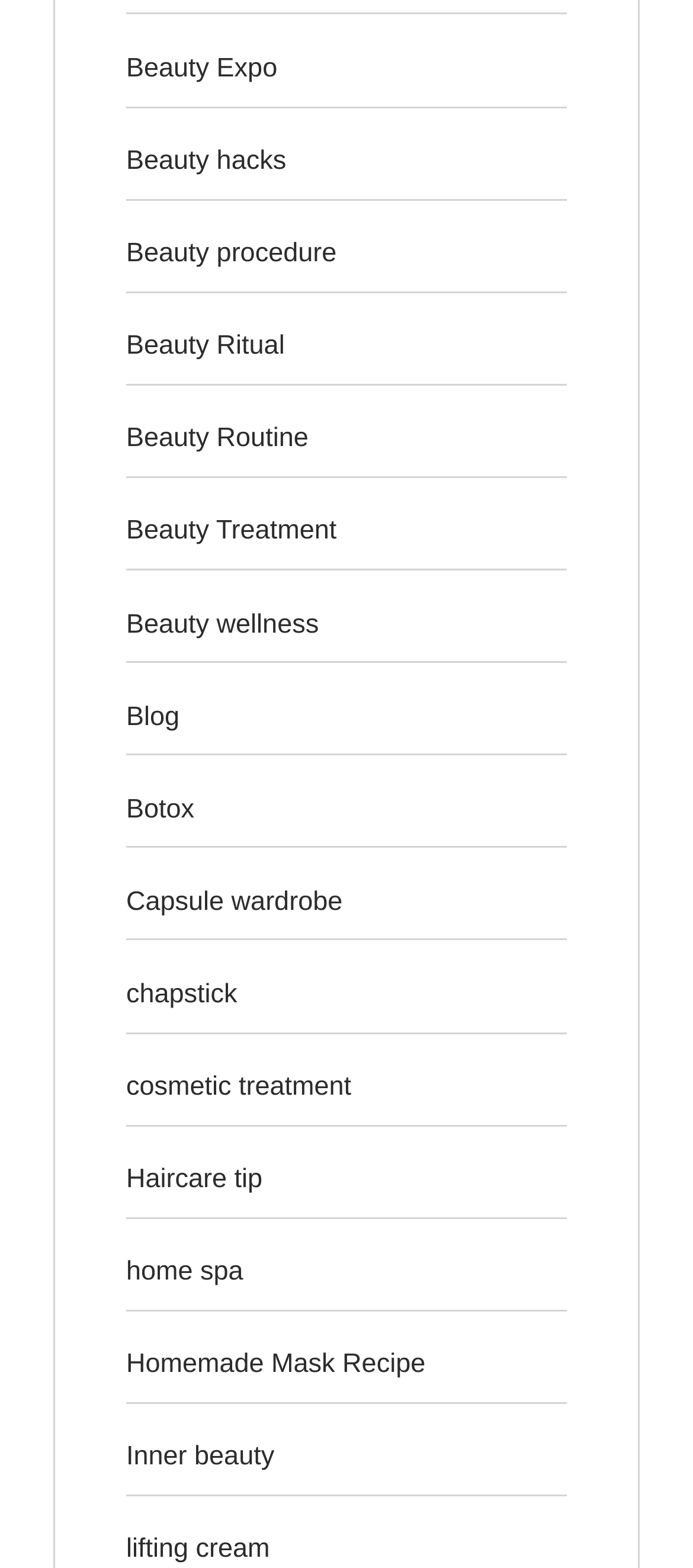Respond with a single word or phrase for the following question: 
How many links are there in total on the webpage?

20